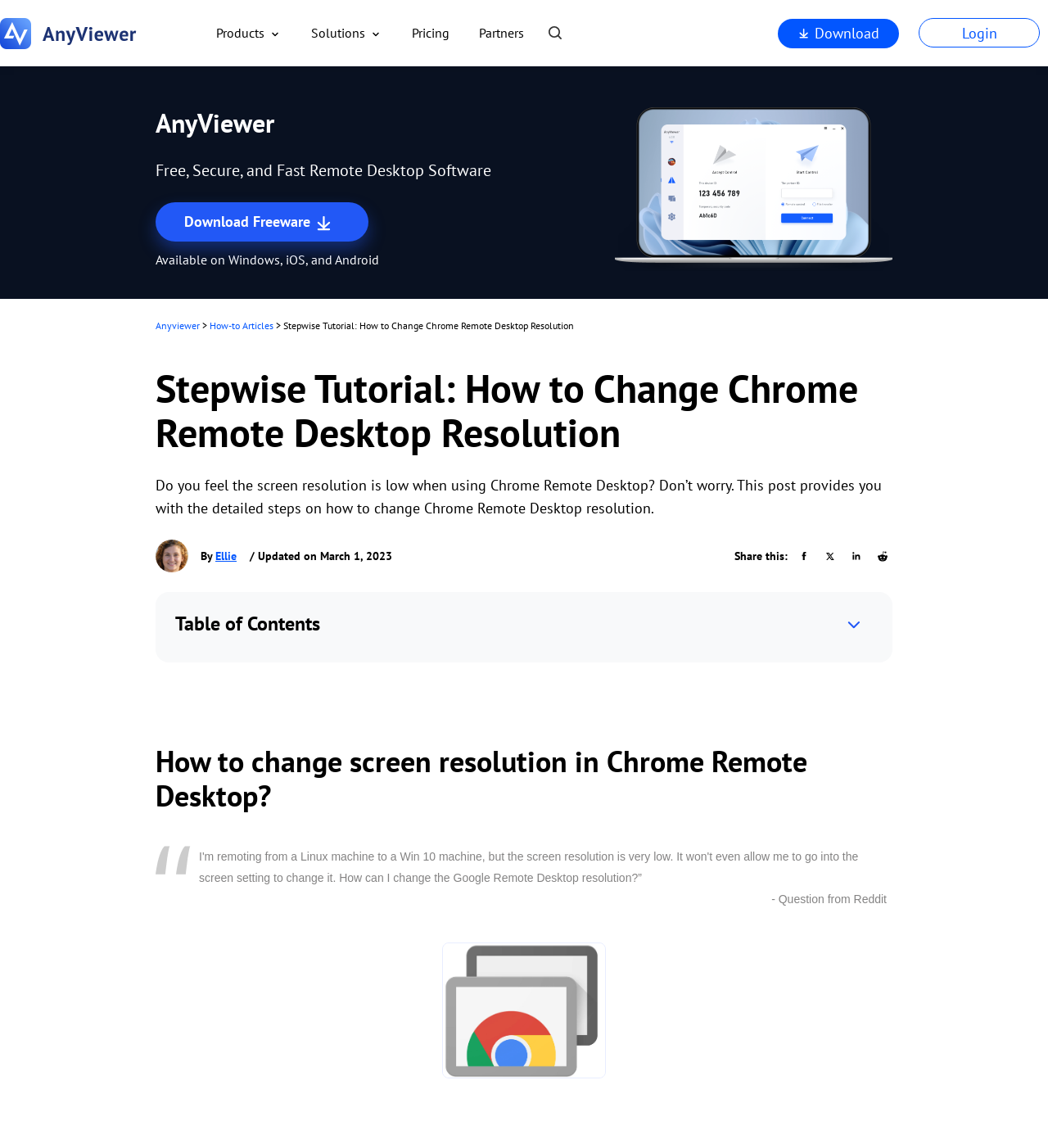Identify the main heading of the webpage and provide its text content.

Stepwise Tutorial: How to Change Chrome Remote Desktop Resolution